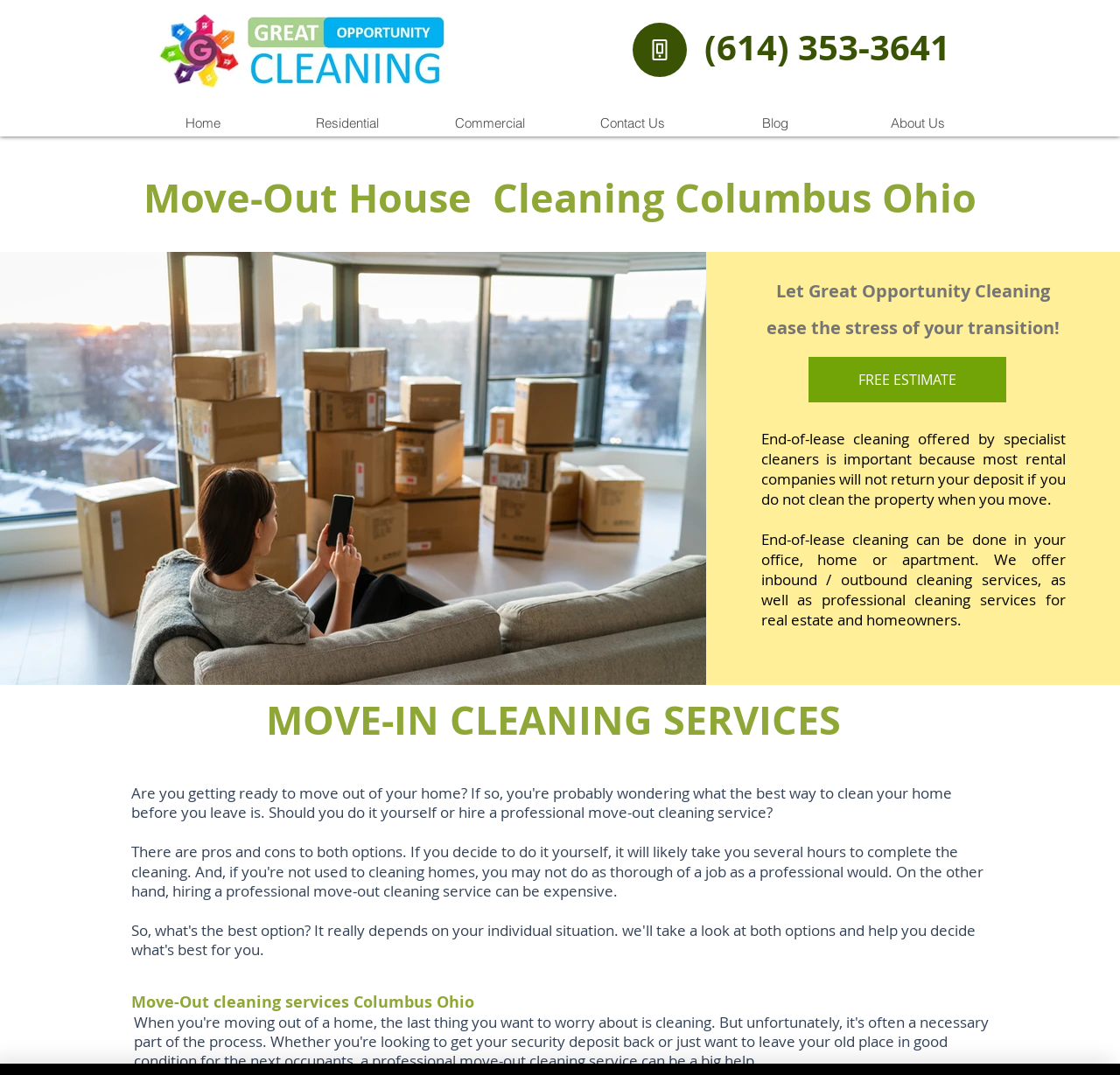Locate the UI element described by Home in the provided webpage screenshot. Return the bounding box coordinates in the format (top-left x, top-left y, bottom-right x, bottom-right y), ensuring all values are between 0 and 1.

[0.117, 0.103, 0.245, 0.127]